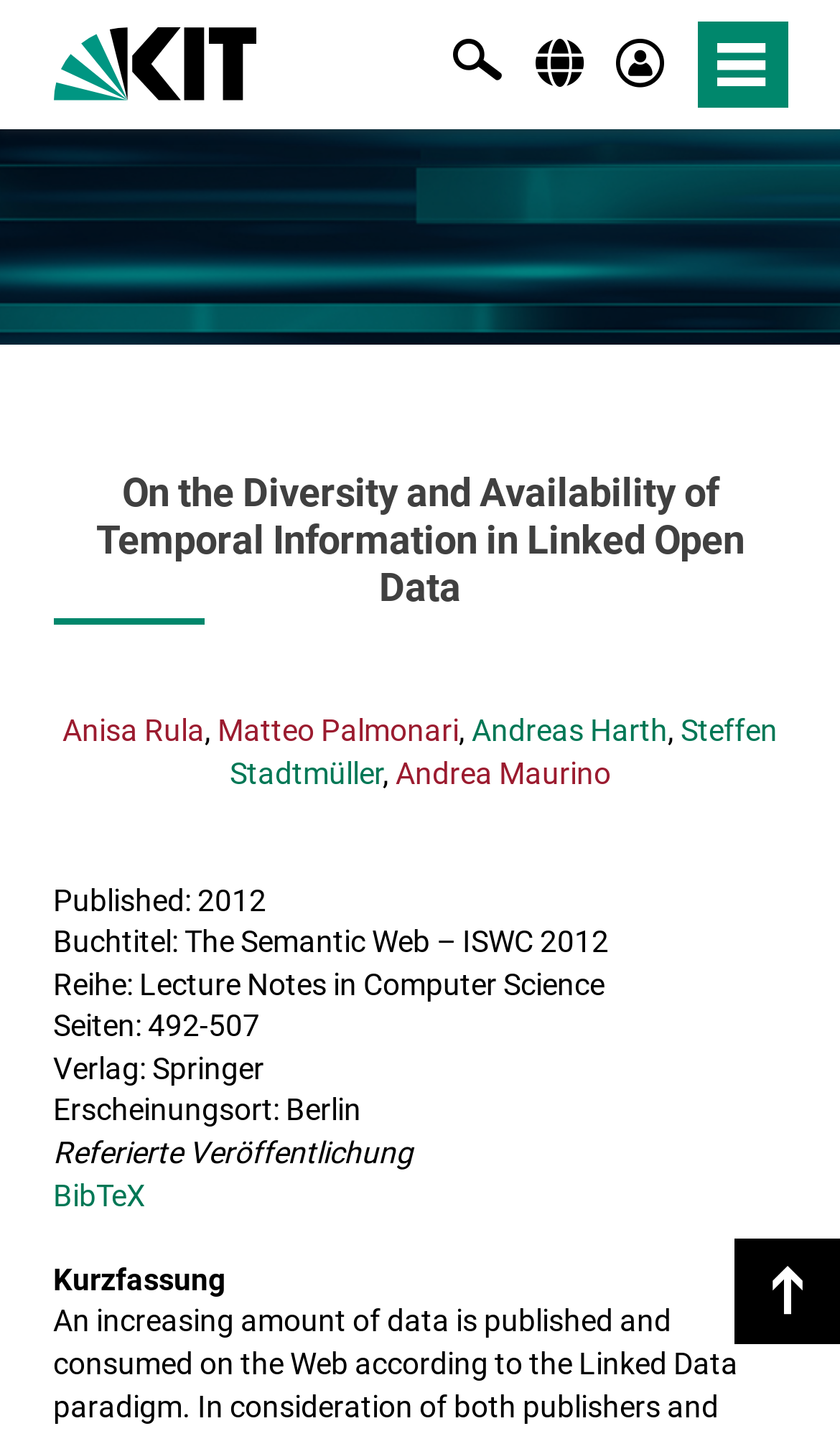Find the bounding box coordinates of the element to click in order to complete the given instruction: "switch to navigation."

[0.265, 0.282, 0.44, 0.306]